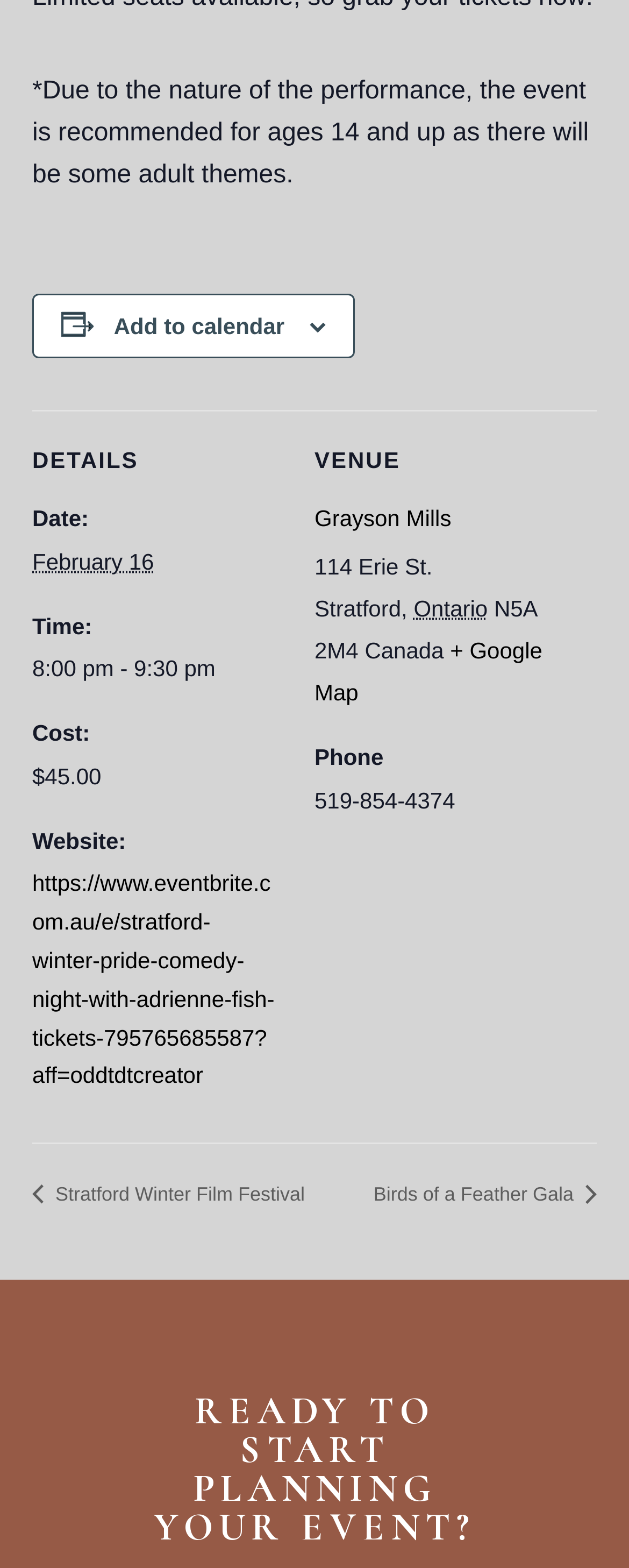Show the bounding box coordinates for the HTML element as described: "Add to calendar".

[0.181, 0.199, 0.452, 0.216]